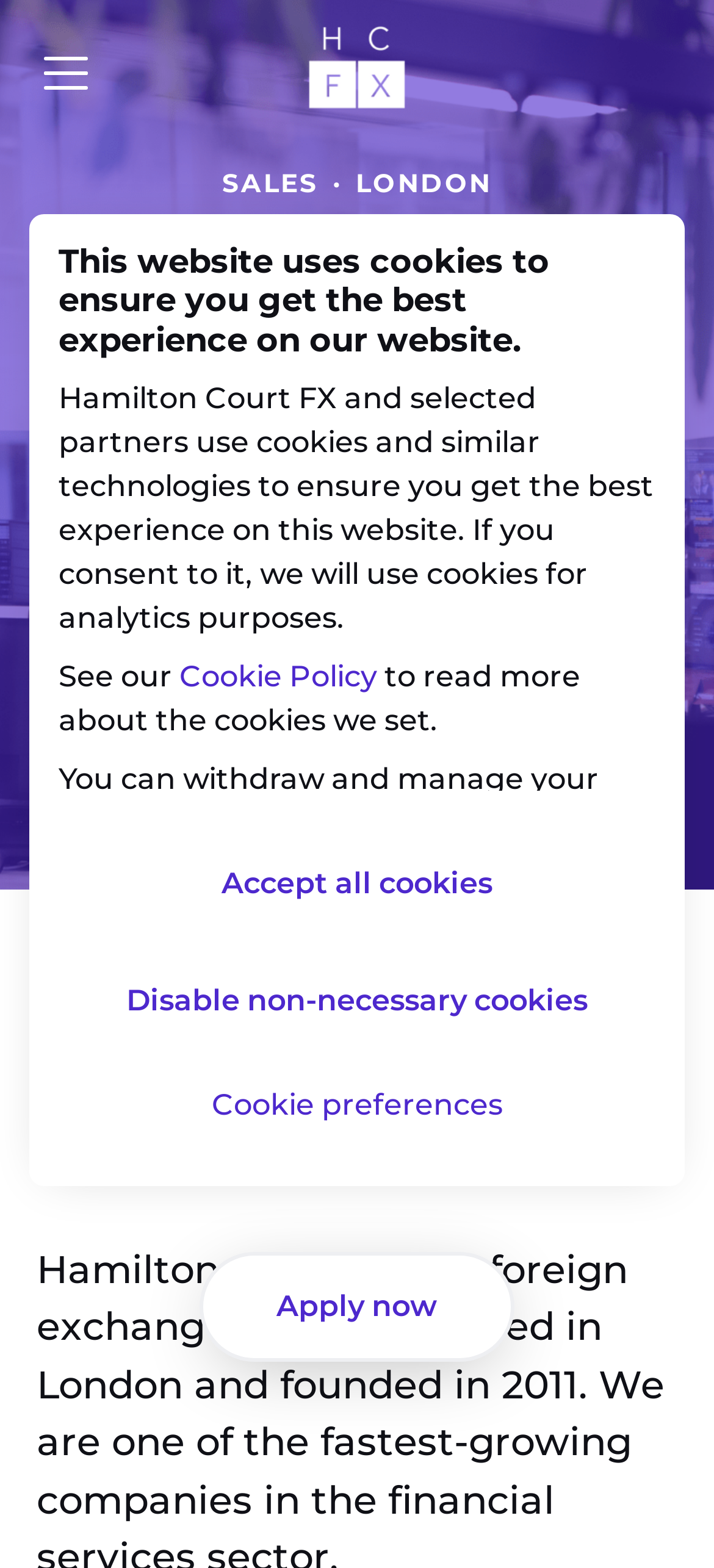How long does it take to respond to an application? Look at the image and give a one-word or short phrase answer.

a week